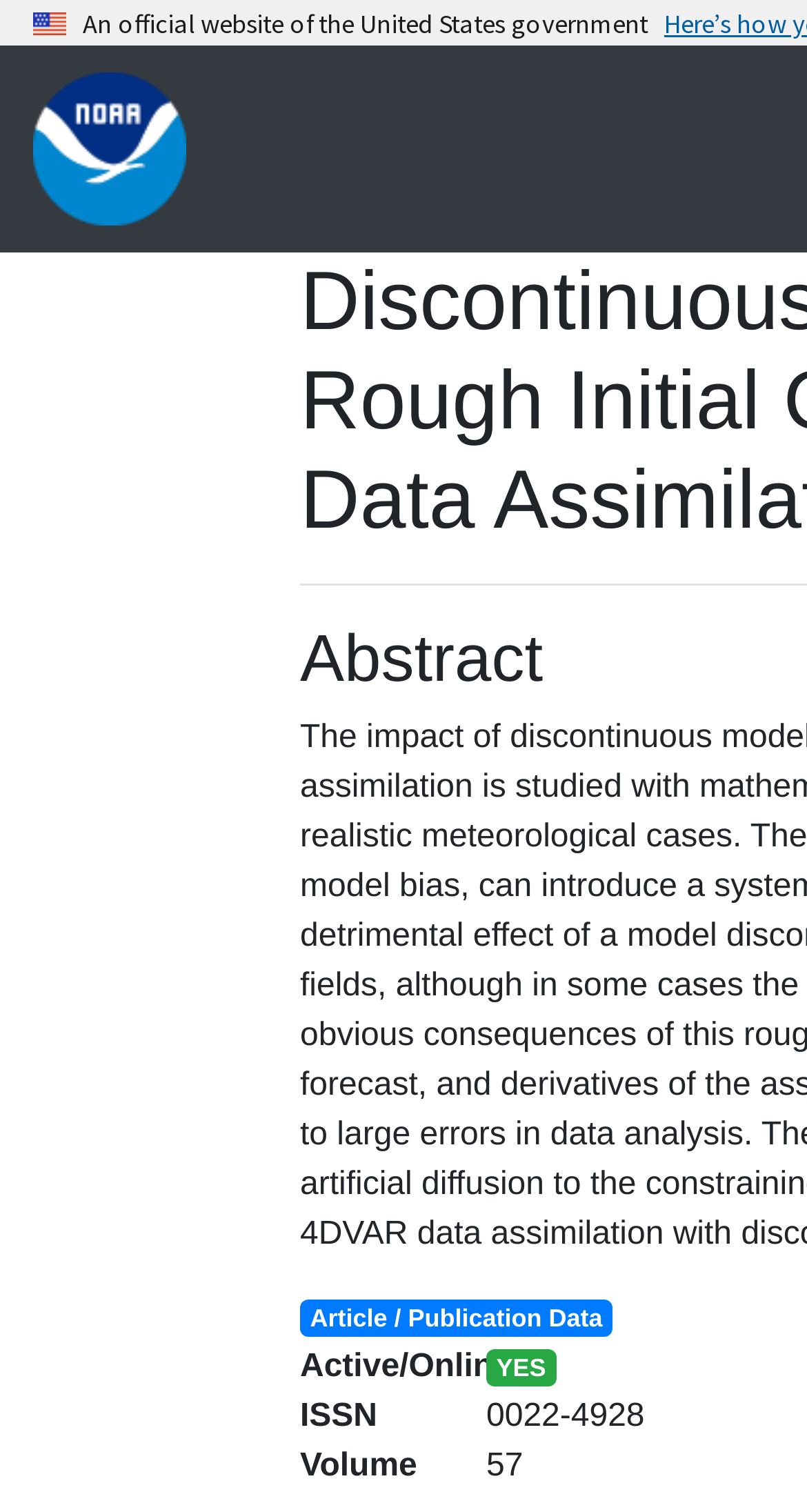What is the organization's name on the top?
Refer to the screenshot and respond with a concise word or phrase.

National Oceanic Atmospheric Administration